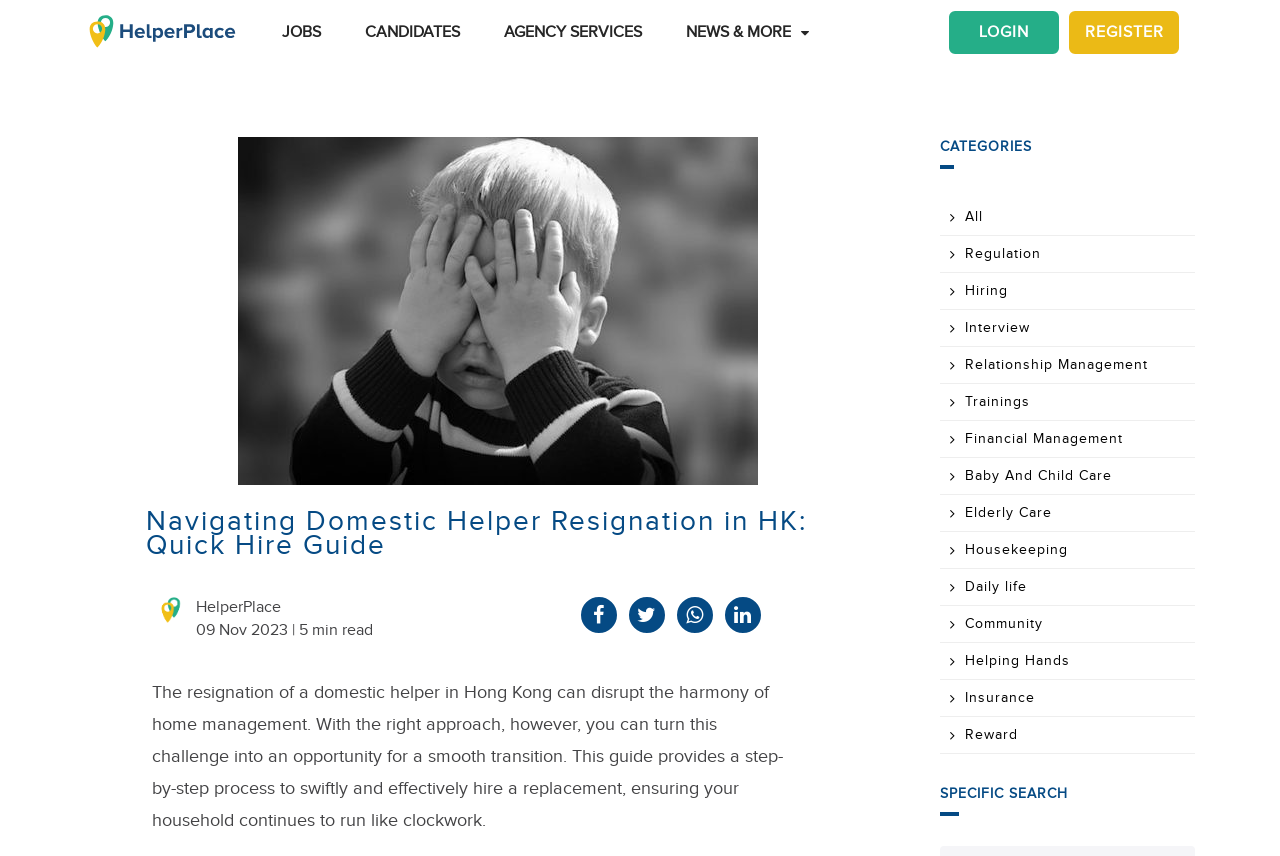Identify the bounding box for the UI element specified in this description: "Baby And Child Care". The coordinates must be four float numbers between 0 and 1, formatted as [left, top, right, bottom].

[0.734, 0.535, 0.934, 0.578]